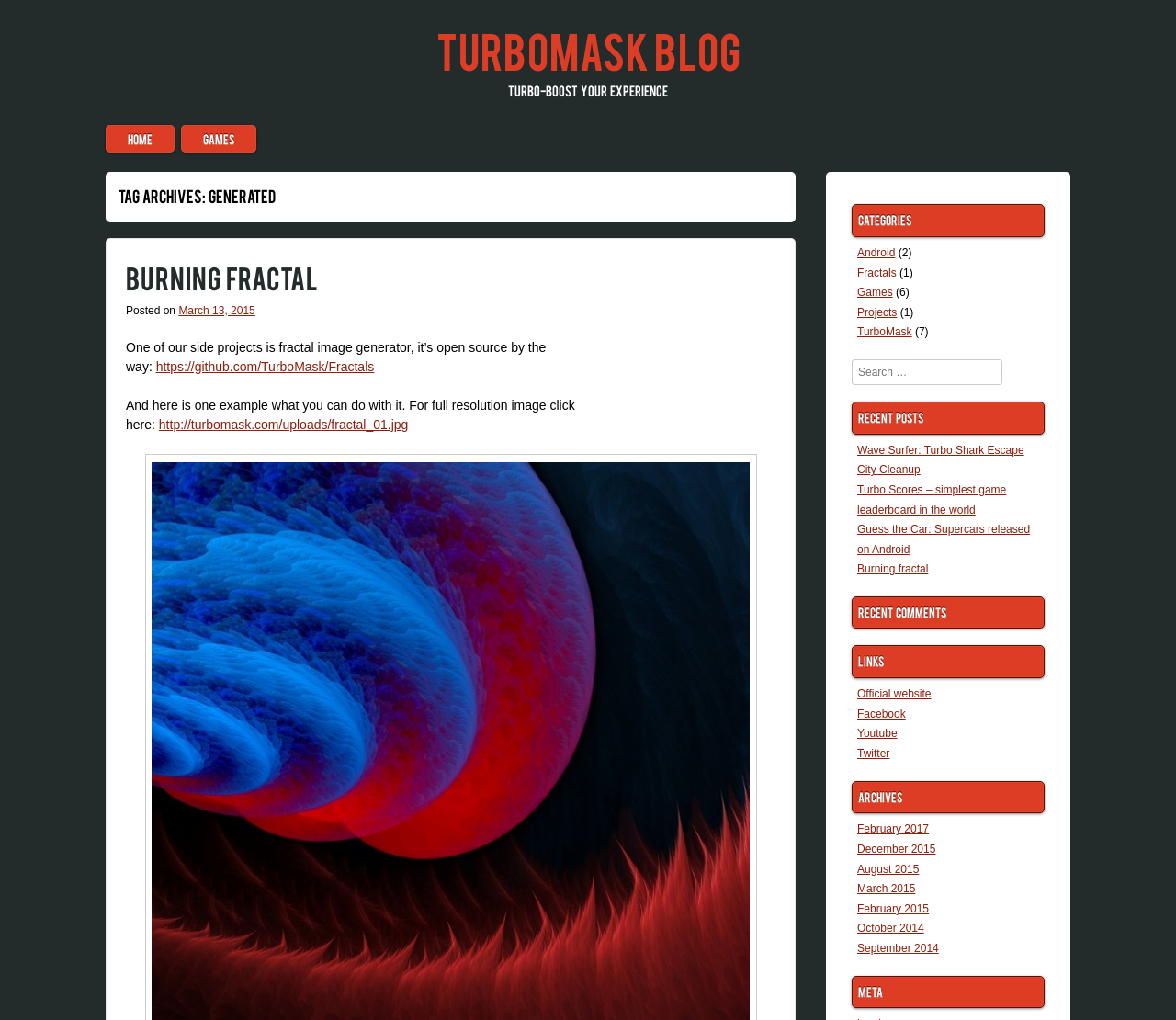Please identify the bounding box coordinates of where to click in order to follow the instruction: "Check the Recent Posts section".

[0.724, 0.394, 0.888, 0.426]